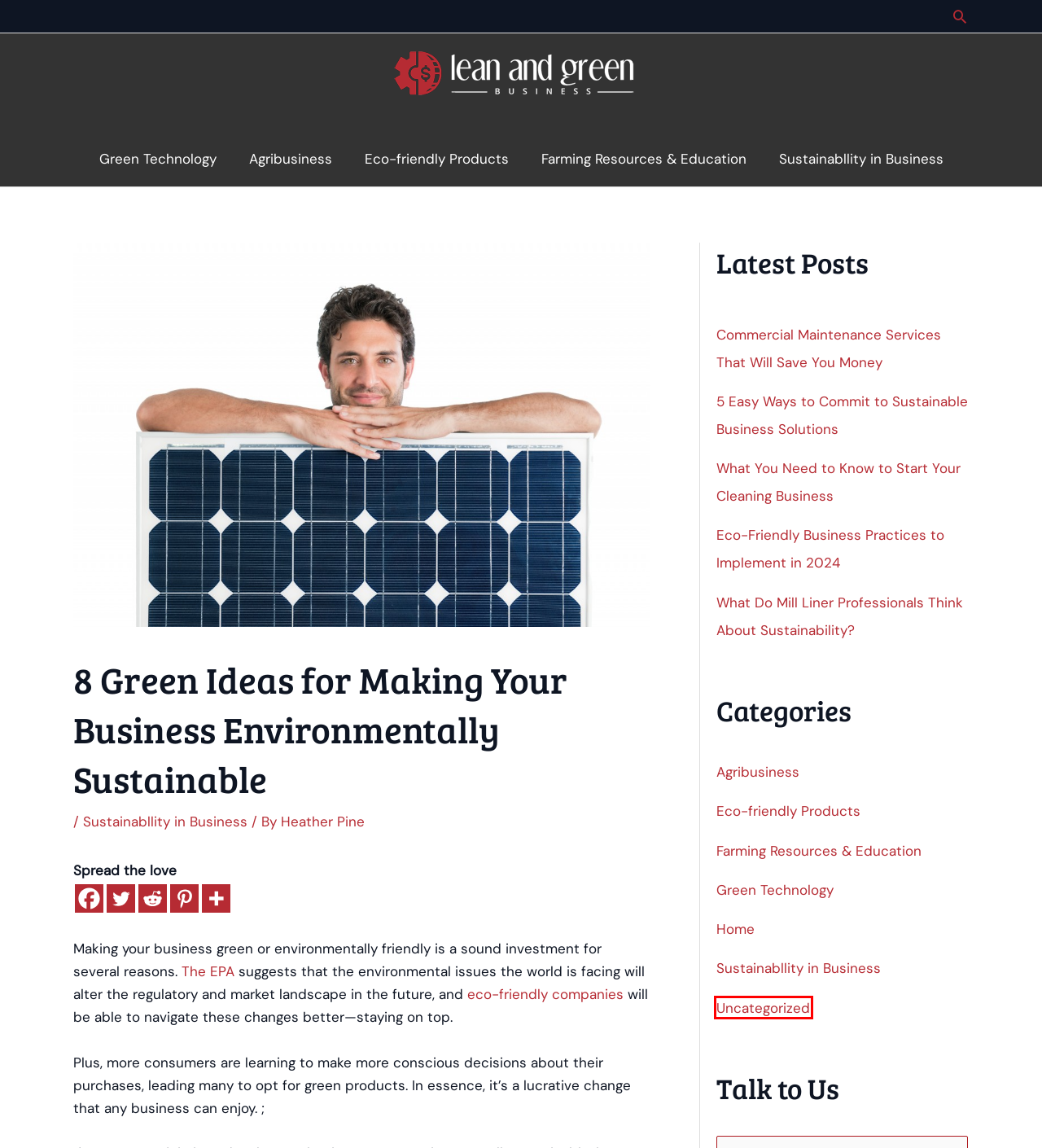Observe the webpage screenshot and focus on the red bounding box surrounding a UI element. Choose the most appropriate webpage description that corresponds to the new webpage after clicking the element in the bounding box. Here are the candidates:
A. Agribusiness Archives - Lean And Green Business
B. Uncategorized Archives - Lean And Green Business
C. Lean & Green Business - Grow with Sustainable Agriculture
D. Sustainabllity in Business Archives - Lean And Green Business
E. Home Archives - Lean And Green Business
F. U.S. Environmental Protection Agency | US EPA
G. 5 Easy Ways to Commit to Sustainable Business Solutions - Lean And Green Business
H. Commercial Maintenance Services That Will Save You Money - Lean And Green Business

B